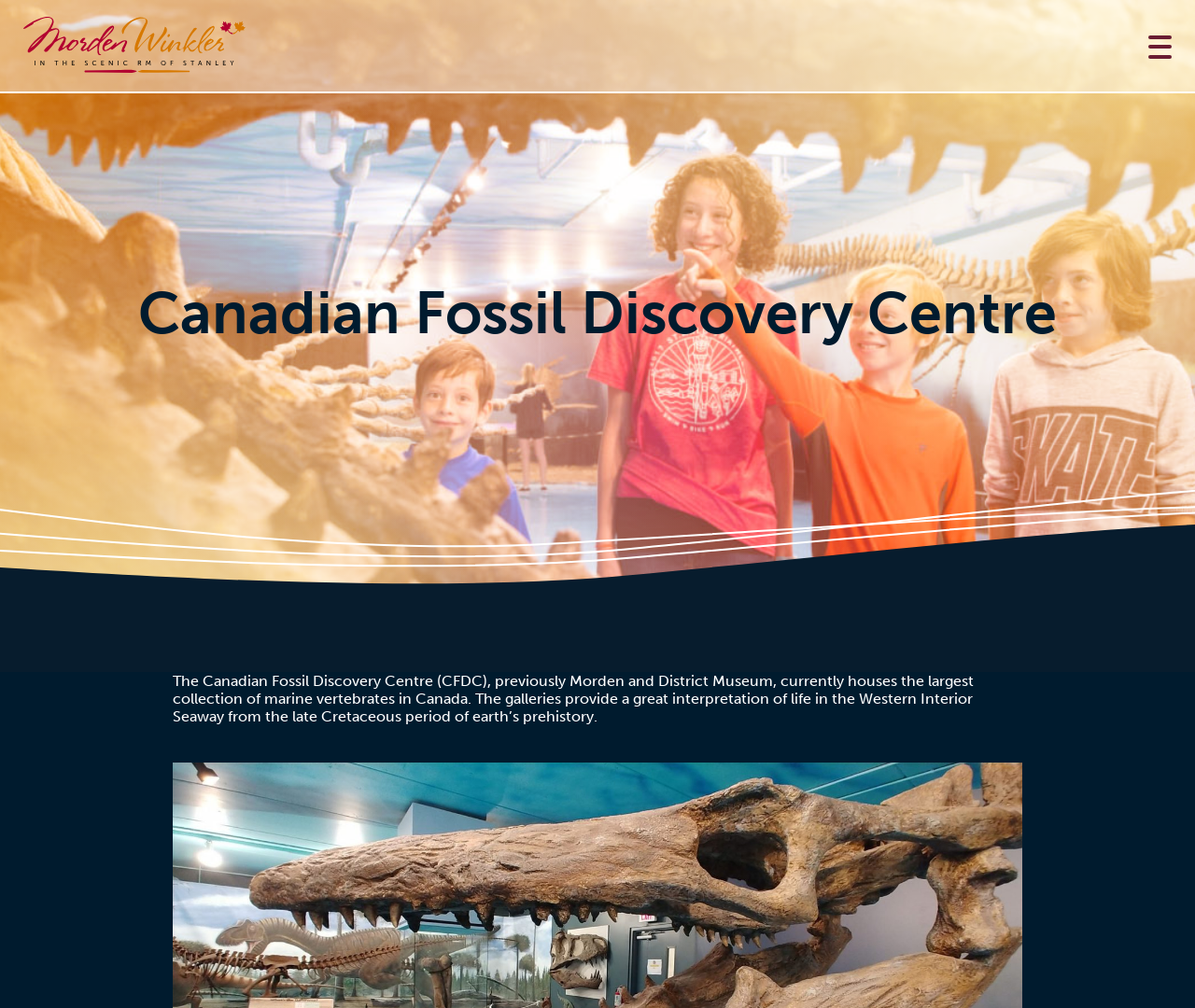Please identify the primary heading of the webpage and give its text content.

Canadian Fossil Discovery Centre